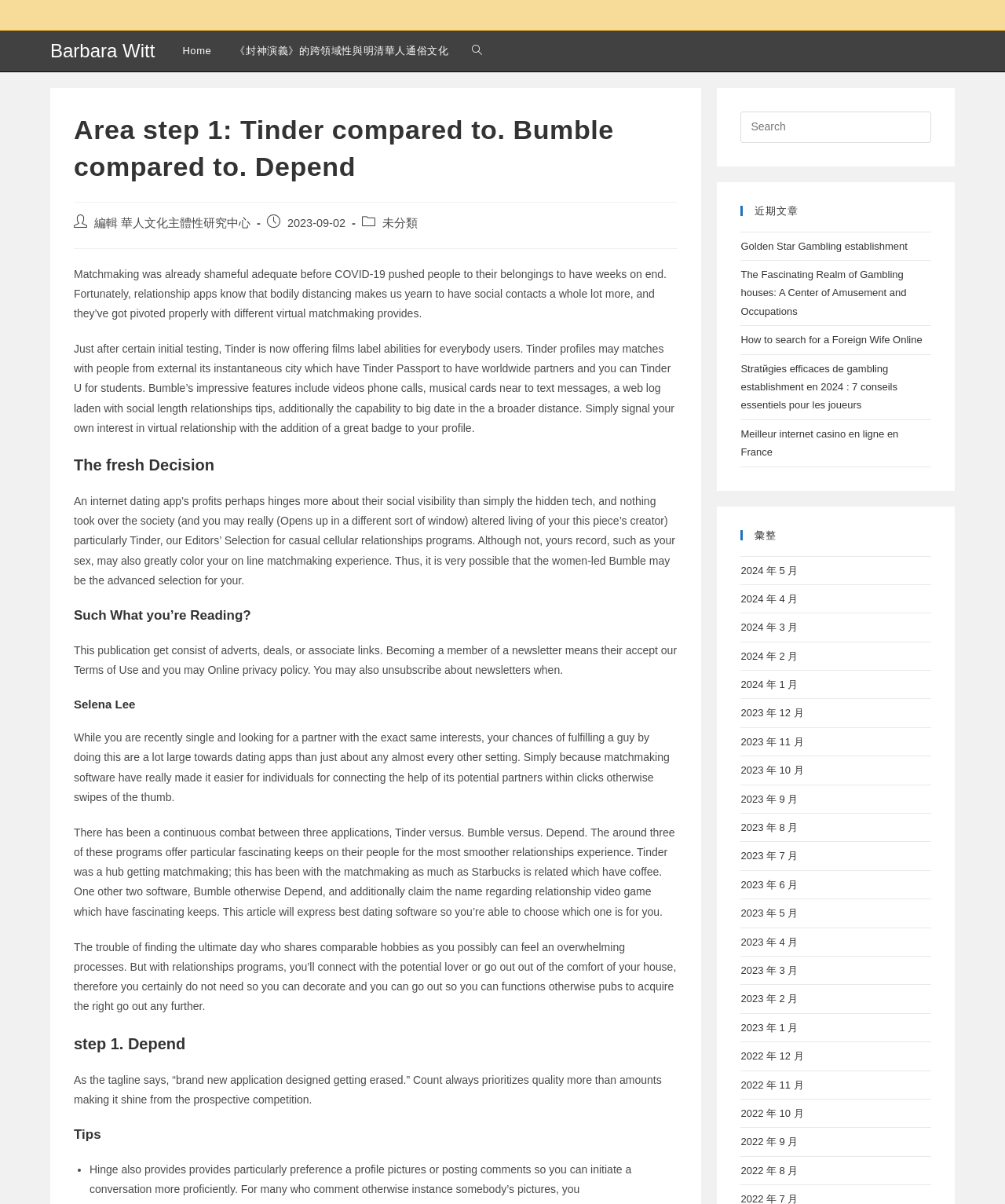Calculate the bounding box coordinates for the UI element based on the following description: "2023 年 9 月". Ensure the coordinates are four float numbers between 0 and 1, i.e., [left, top, right, bottom].

[0.737, 0.659, 0.794, 0.668]